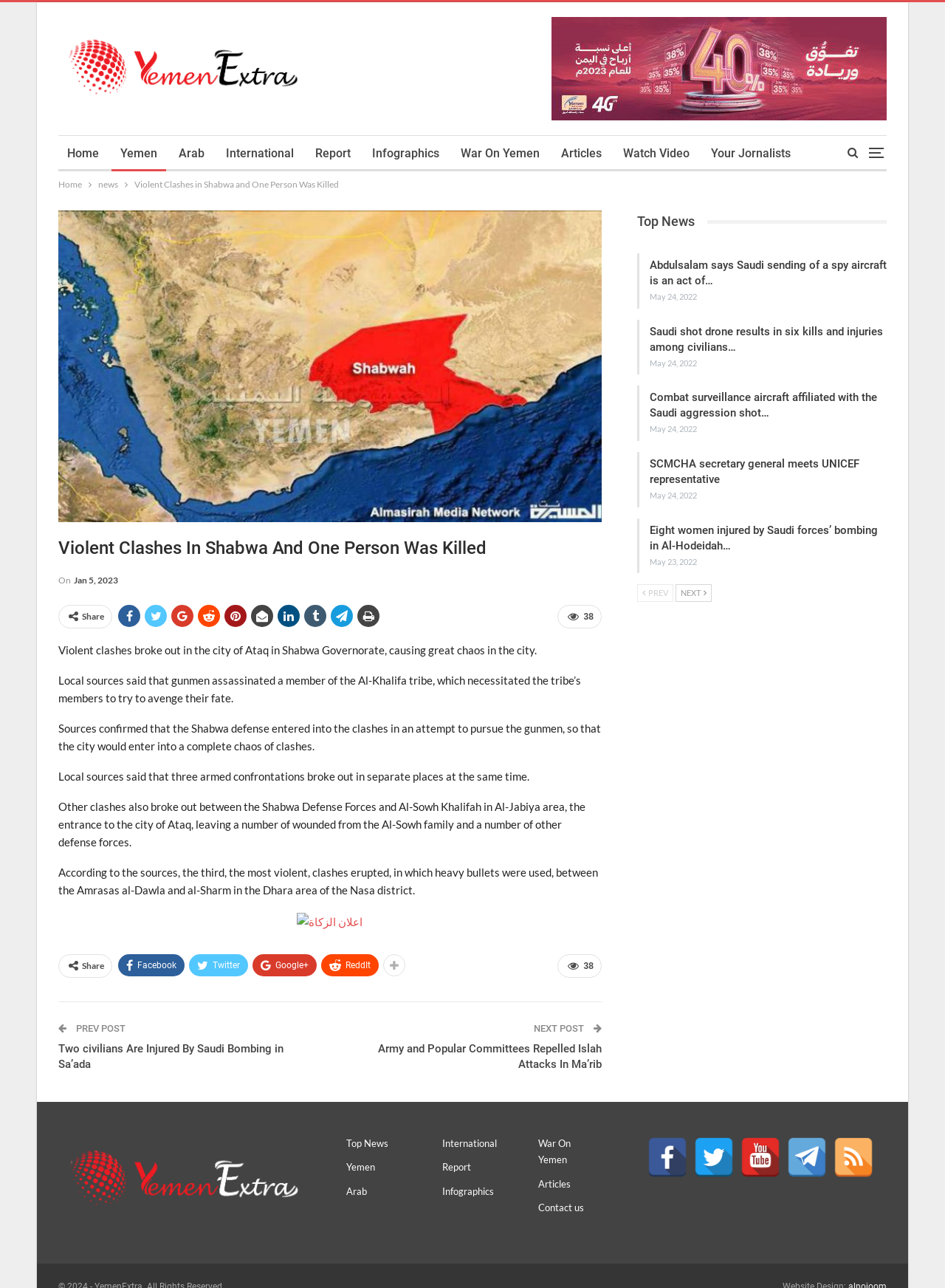With reference to the screenshot, provide a detailed response to the question below:
How many social media sharing options are available?

I counted the number of social media sharing options available below the article, which includes Facebook, Twitter, Google+, Reddit, and others, totaling 10 options.